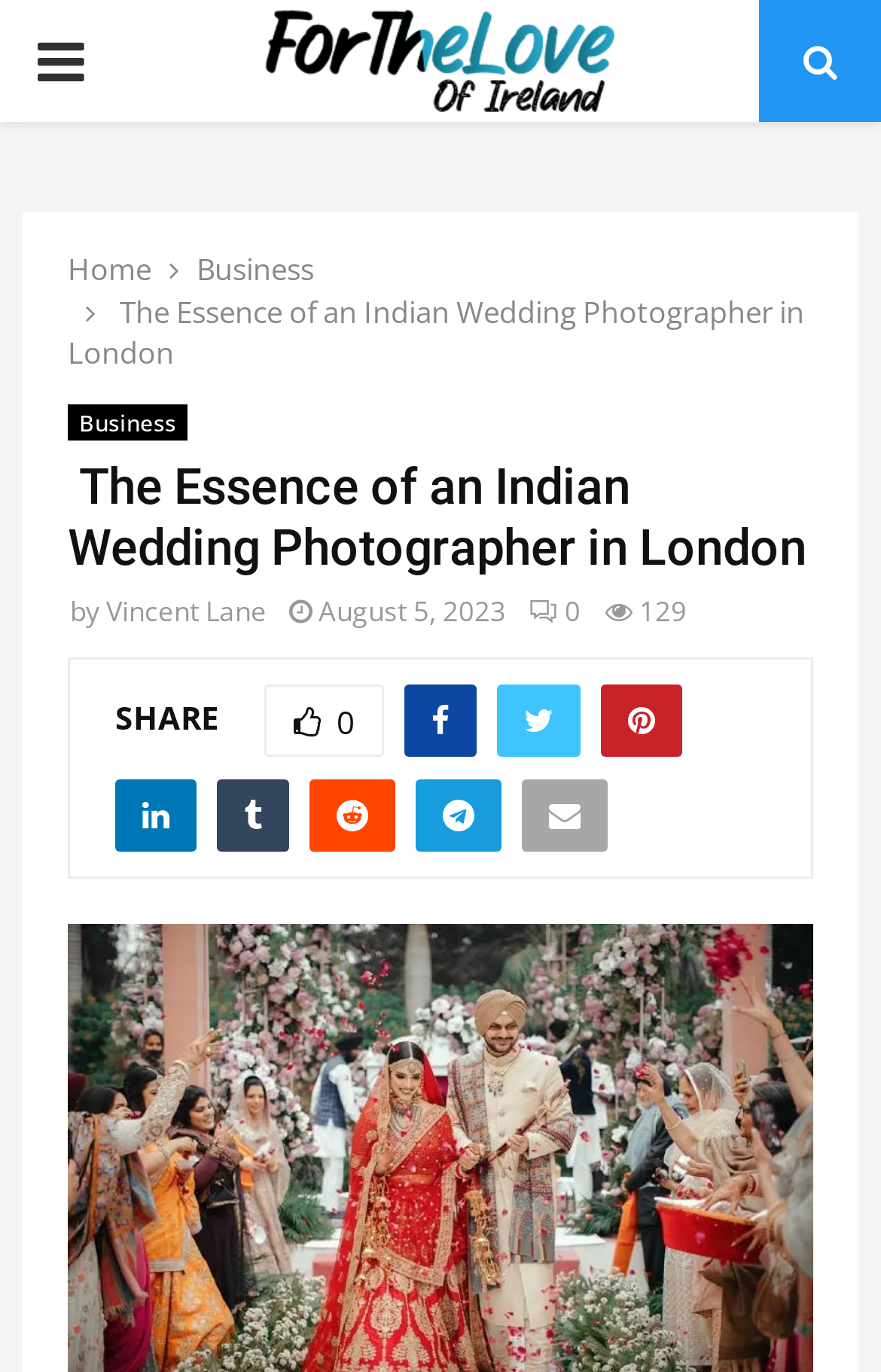Locate and provide the bounding box coordinates for the HTML element that matches this description: "Primary Menu".

[0.0, 0.0, 0.138, 0.089]